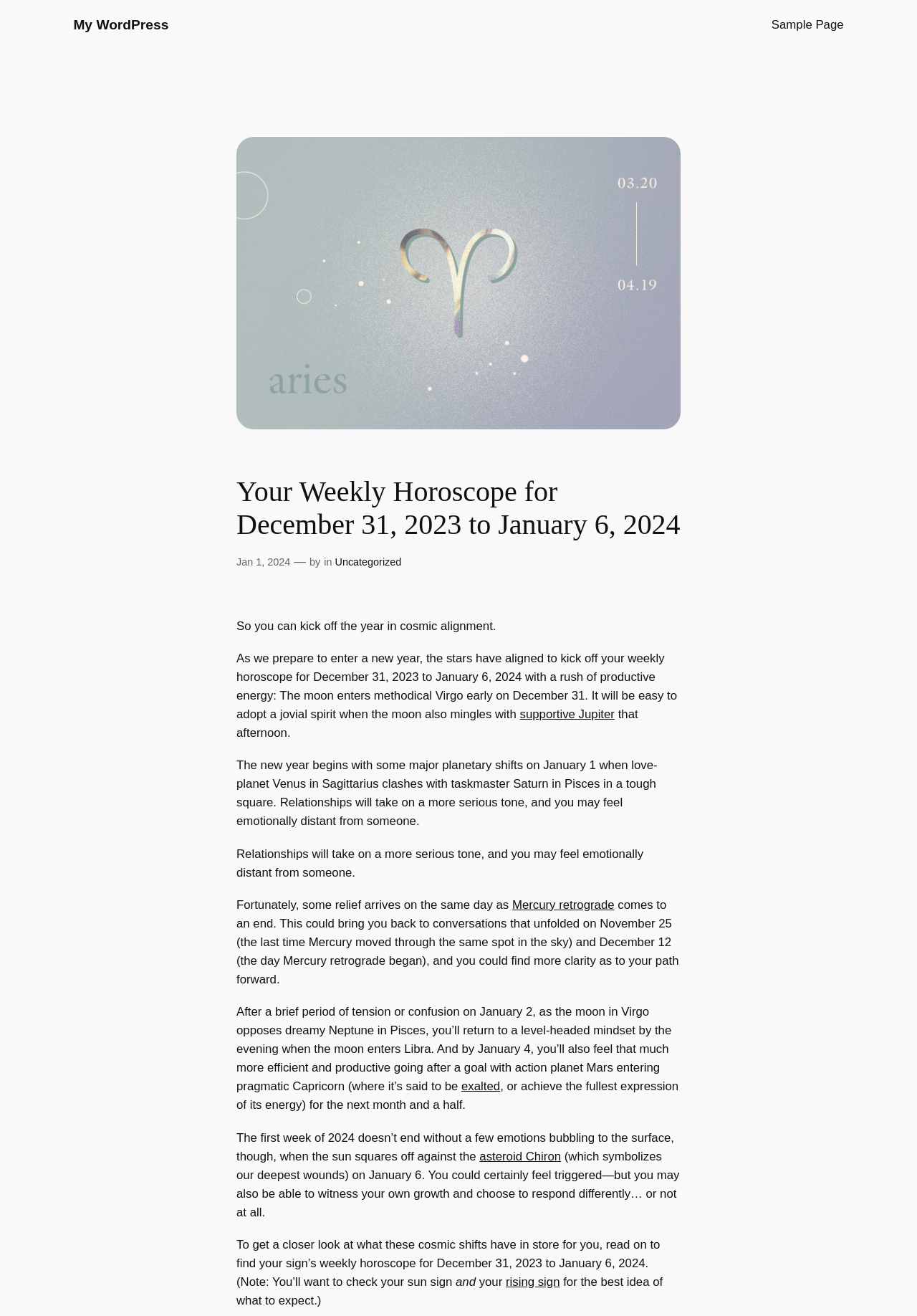Determine the bounding box coordinates of the region to click in order to accomplish the following instruction: "View 'Jan 1, 2024'". Provide the coordinates as four float numbers between 0 and 1, specifically [left, top, right, bottom].

[0.258, 0.422, 0.317, 0.431]